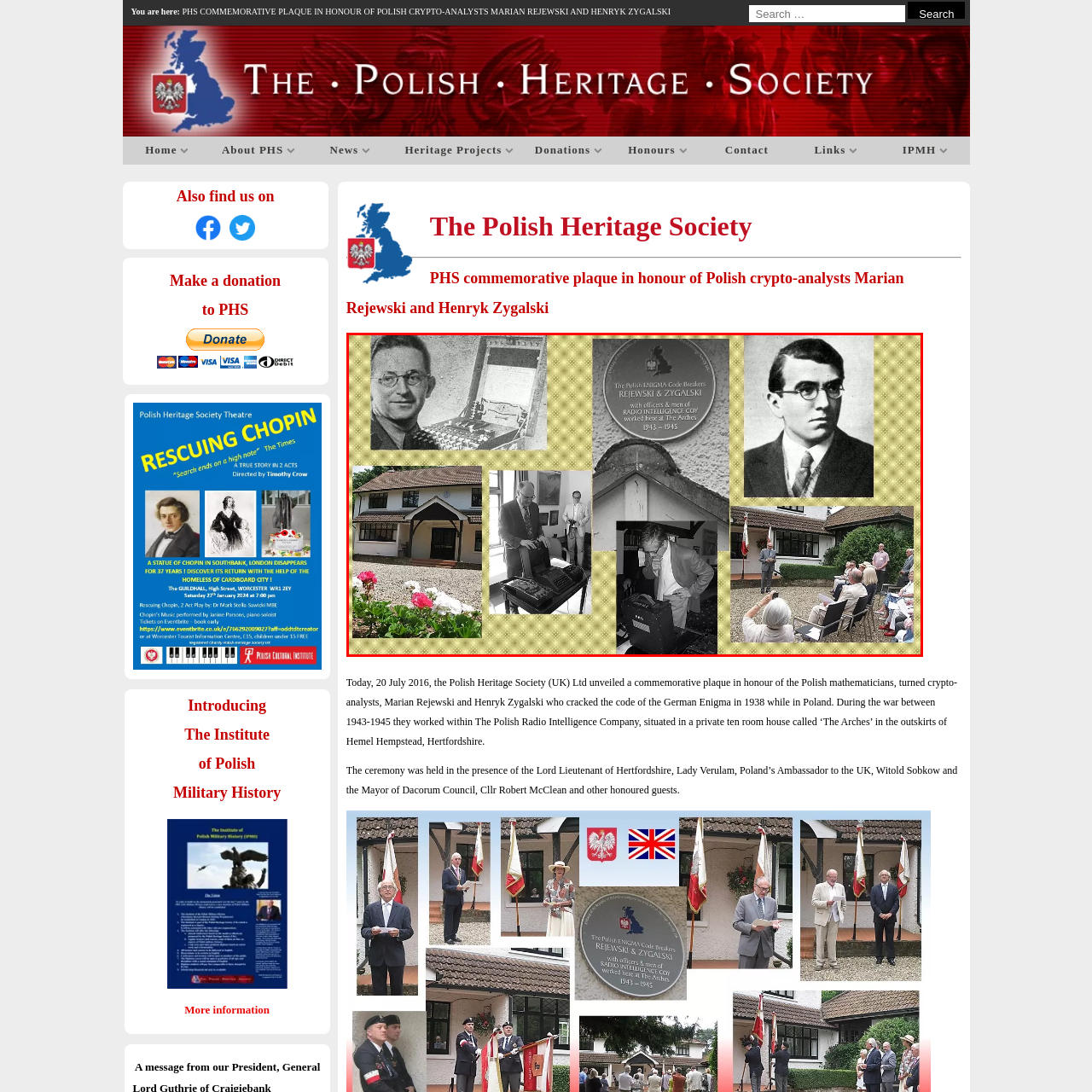Provide a comprehensive description of the image highlighted within the red bounding box.

The image showcases a tribute to Polish crypto-analysts Marian Rejewski and Henryk Zygalski, who played pivotal roles in breaking the German Enigma code during World War II. Central to the composition is a commemorative plaque, which reads: “The Polish Enigma Code Breakers REJEWSKI & ZYGALSKI, with details of their work in the Radio Intelligence Company located at The Arches from 1943 to 1945.” 

Surrounding the plaque are various photographs: one features Rejewski, while another depicts Zygalski, emphasizing their legacy. Additional images capture historical moments, including a gathering where attendees pay their respects, showcasing the importance of the event. The setting includes a significant building, symbolizing the context of their work. A beautiful arrangement of flowers in the foreground adds a touch of nature, enhancing the solemn atmosphere of remembrance. This montage serves as a powerful homage to the contributions of these two remarkable individuals in the field of cryptography and the broader historical narrative of World War II.